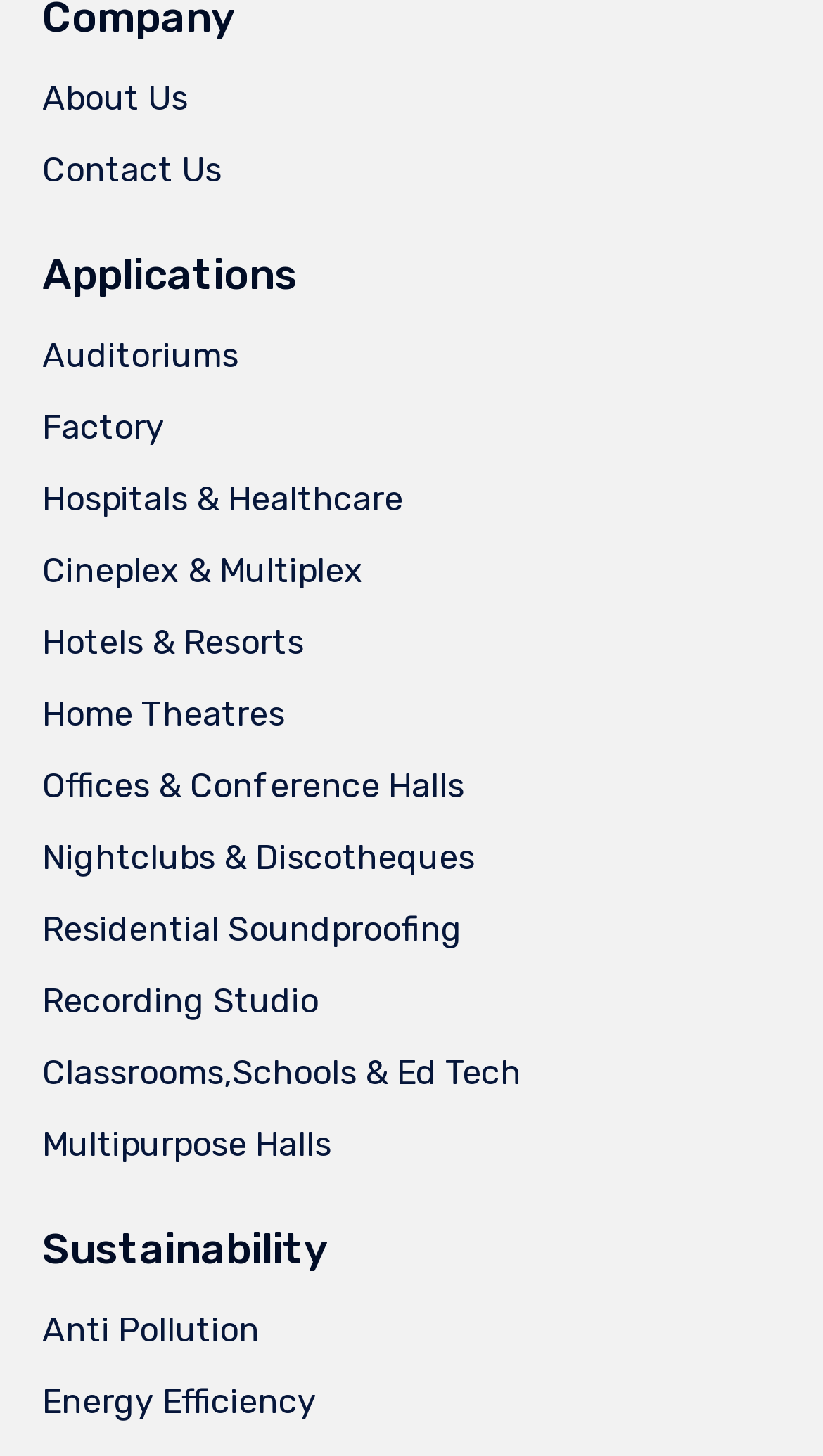Locate the bounding box coordinates of the item that should be clicked to fulfill the instruction: "Explore Applications".

[0.051, 0.171, 0.949, 0.206]